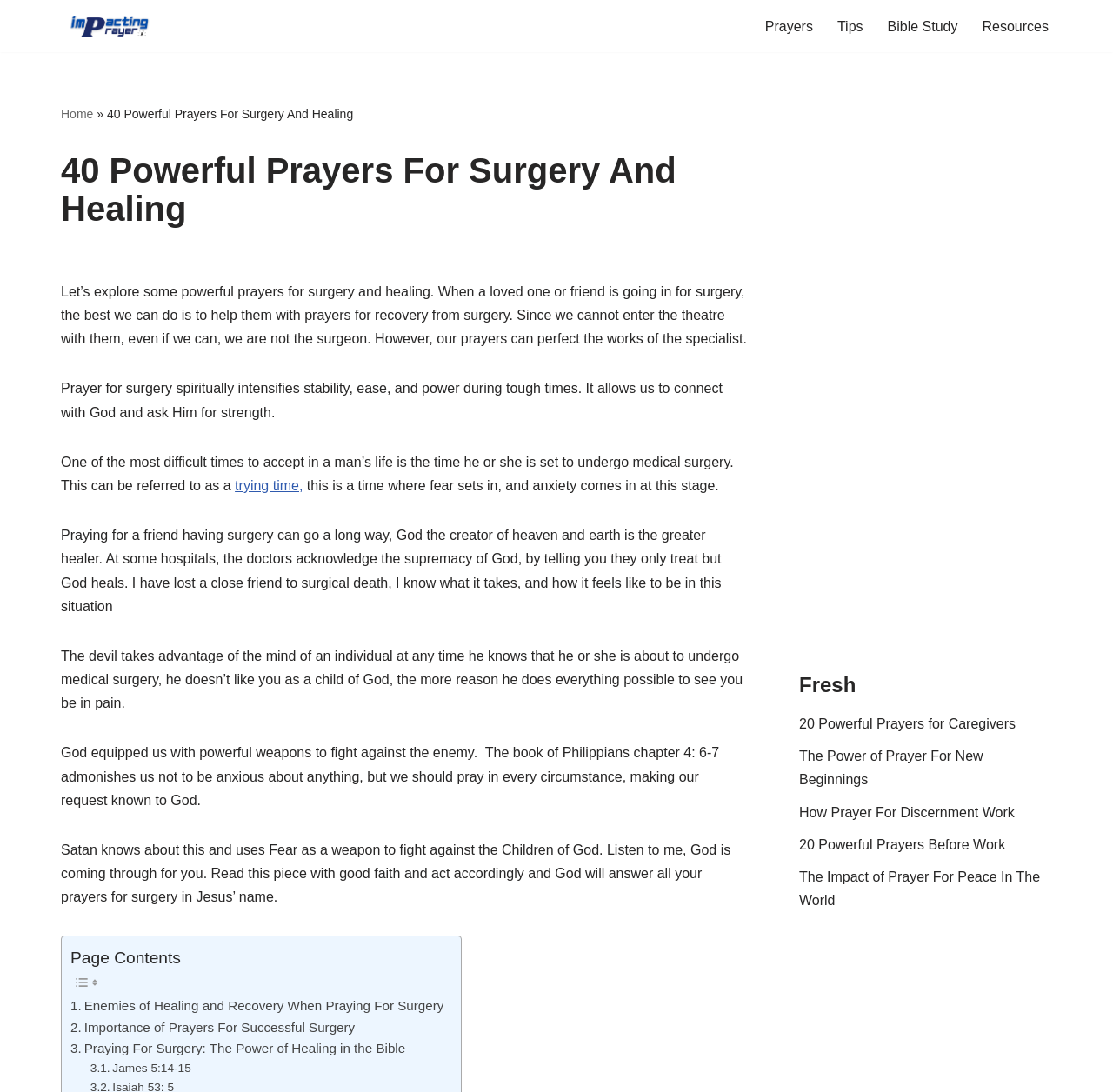Pinpoint the bounding box coordinates of the area that must be clicked to complete this instruction: "Read the article '40 Powerful Prayers For Surgery And Healing'".

[0.096, 0.098, 0.317, 0.111]